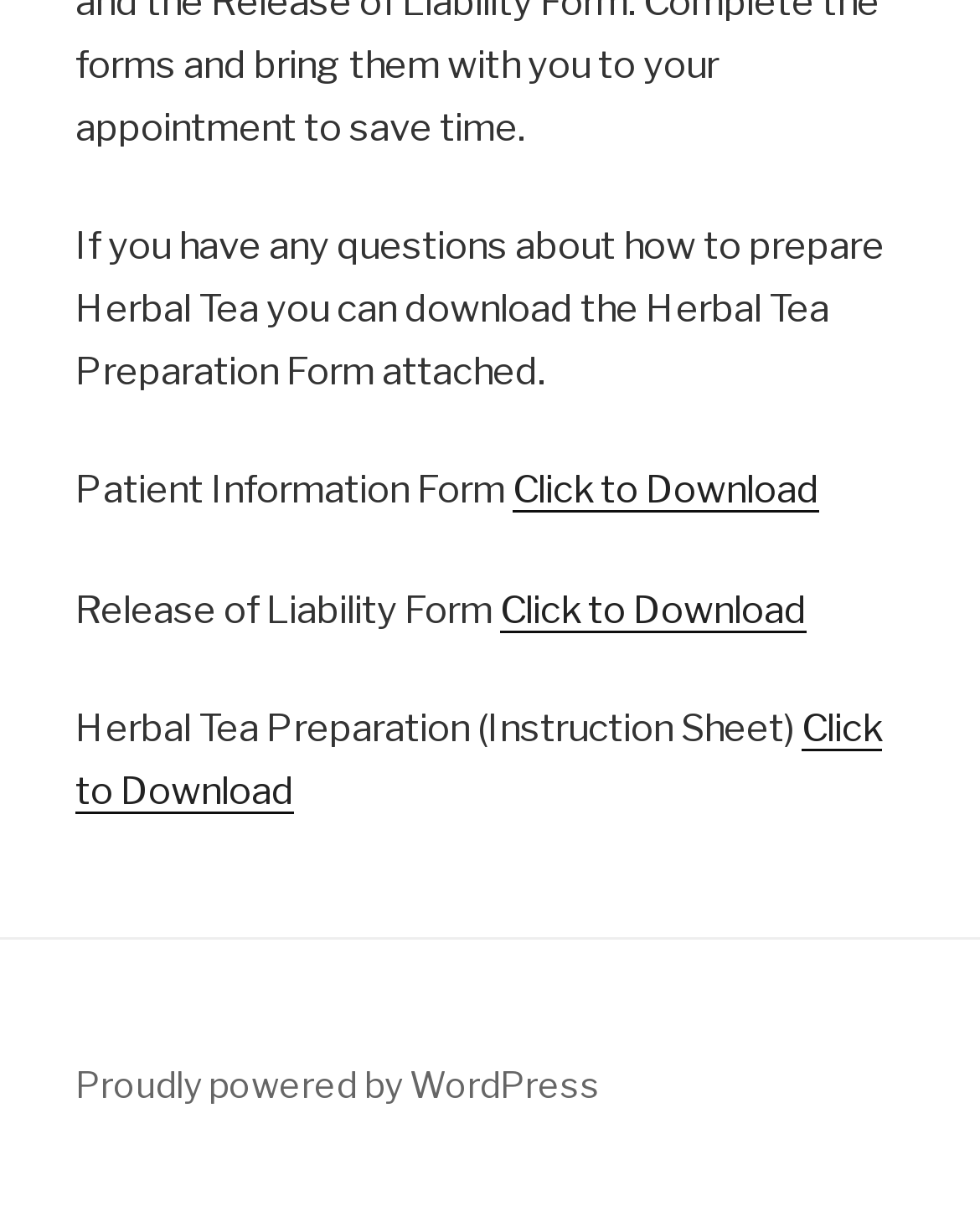Bounding box coordinates are given in the format (top-left x, top-left y, bottom-right x, bottom-right y). All values should be floating point numbers between 0 and 1. Provide the bounding box coordinate for the UI element described as: Click to Download

[0.077, 0.586, 0.9, 0.675]